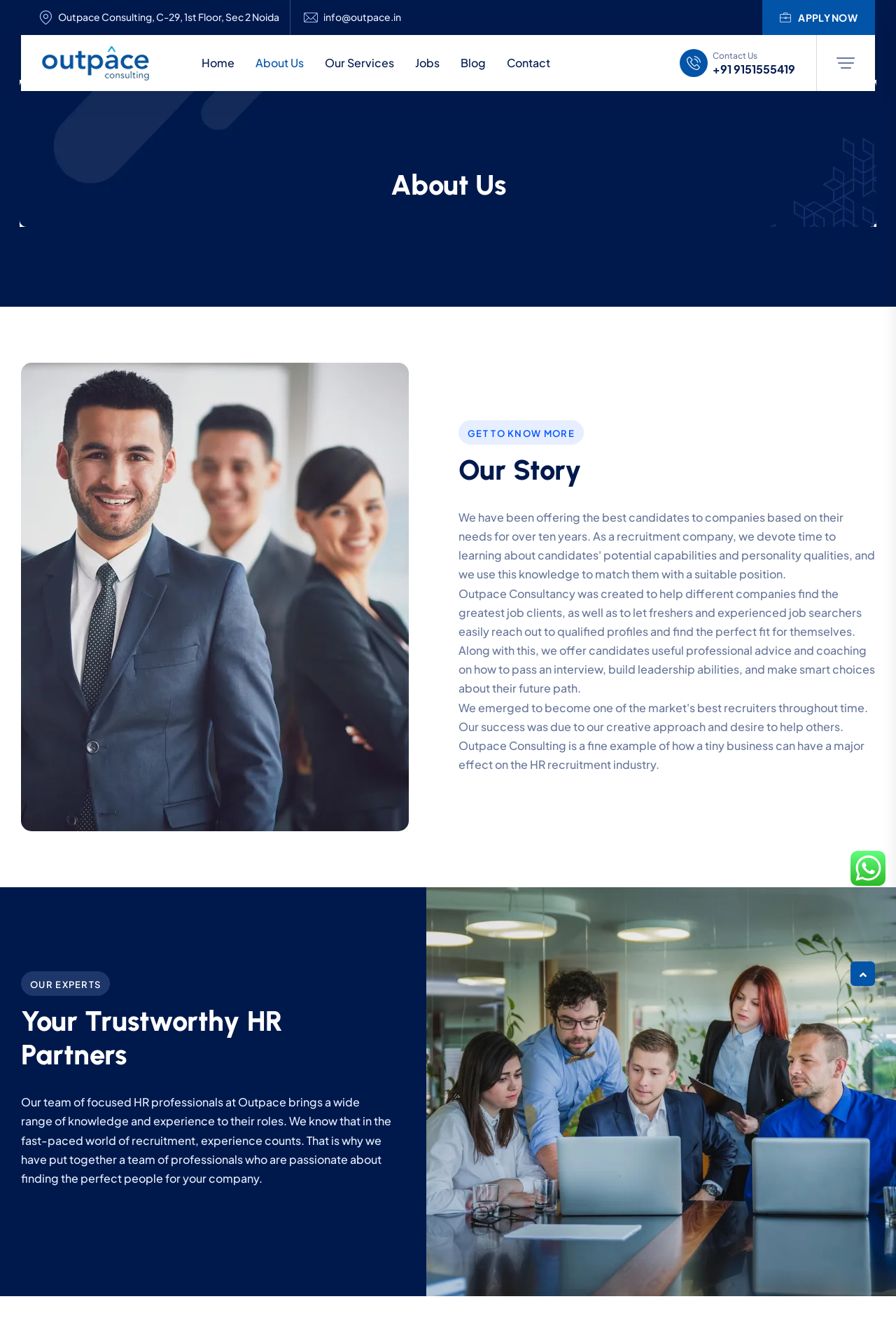Predict the bounding box of the UI element based on the description: "Home". The coordinates should be four float numbers between 0 and 1, formatted as [left, top, right, bottom].

[0.213, 0.027, 0.273, 0.069]